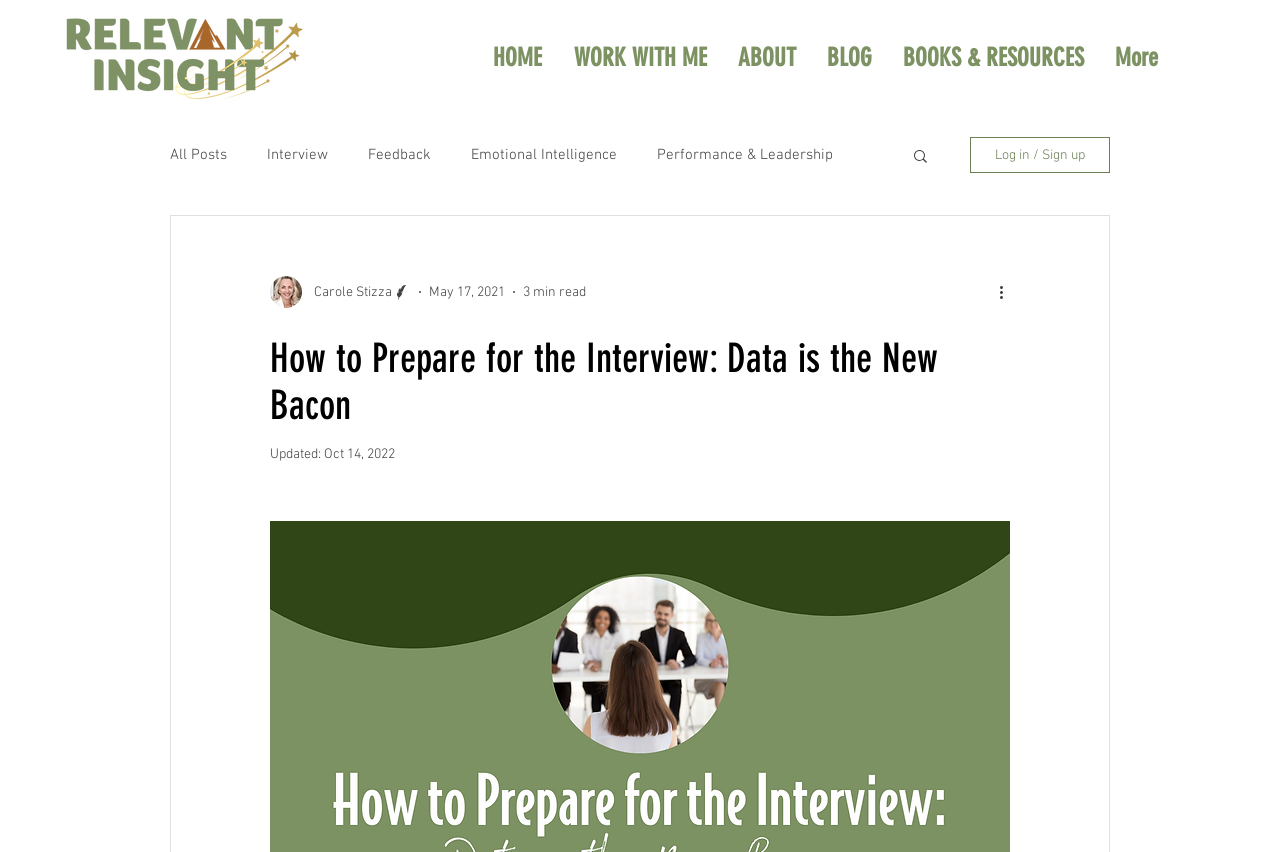Find the bounding box coordinates for the area that should be clicked to accomplish the instruction: "Search for a topic".

[0.712, 0.173, 0.727, 0.197]